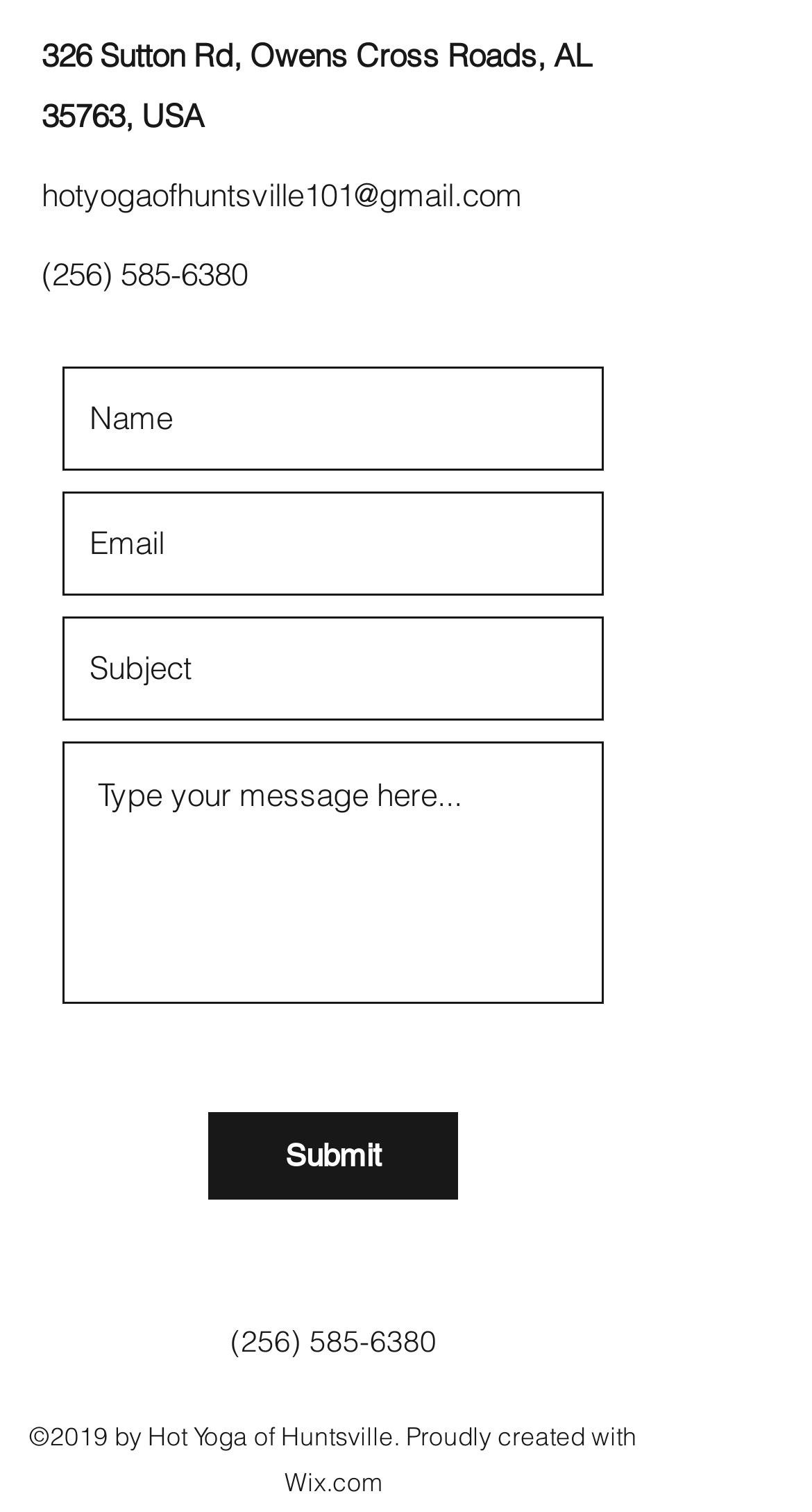Pinpoint the bounding box coordinates of the clickable area needed to execute the instruction: "Enter your name". The coordinates should be specified as four float numbers between 0 and 1, i.e., [left, top, right, bottom].

[0.077, 0.242, 0.744, 0.311]